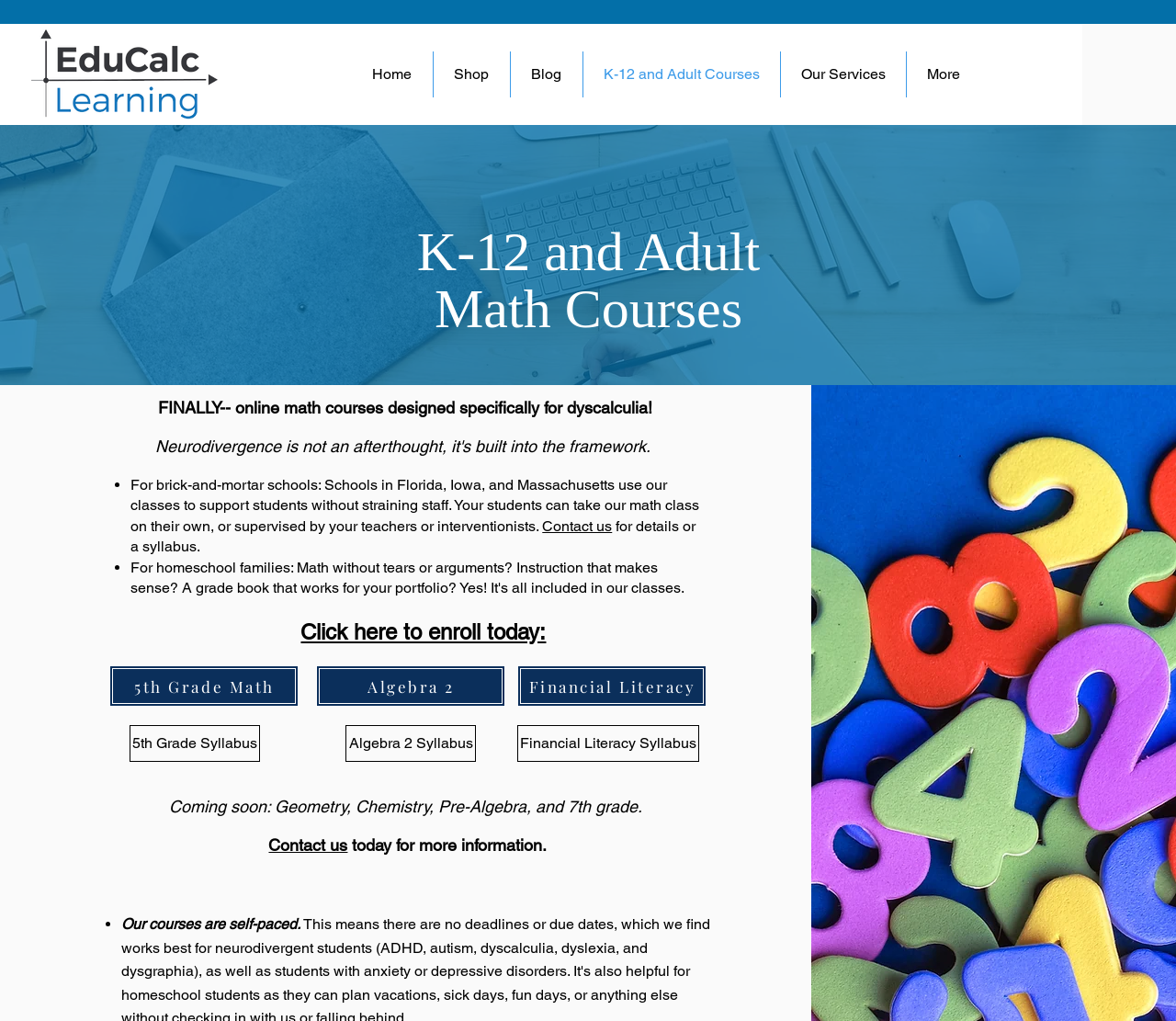Identify the bounding box coordinates for the region to click in order to carry out this instruction: "Check out Sony's Reon Pocket 5". Provide the coordinates using four float numbers between 0 and 1, formatted as [left, top, right, bottom].

None